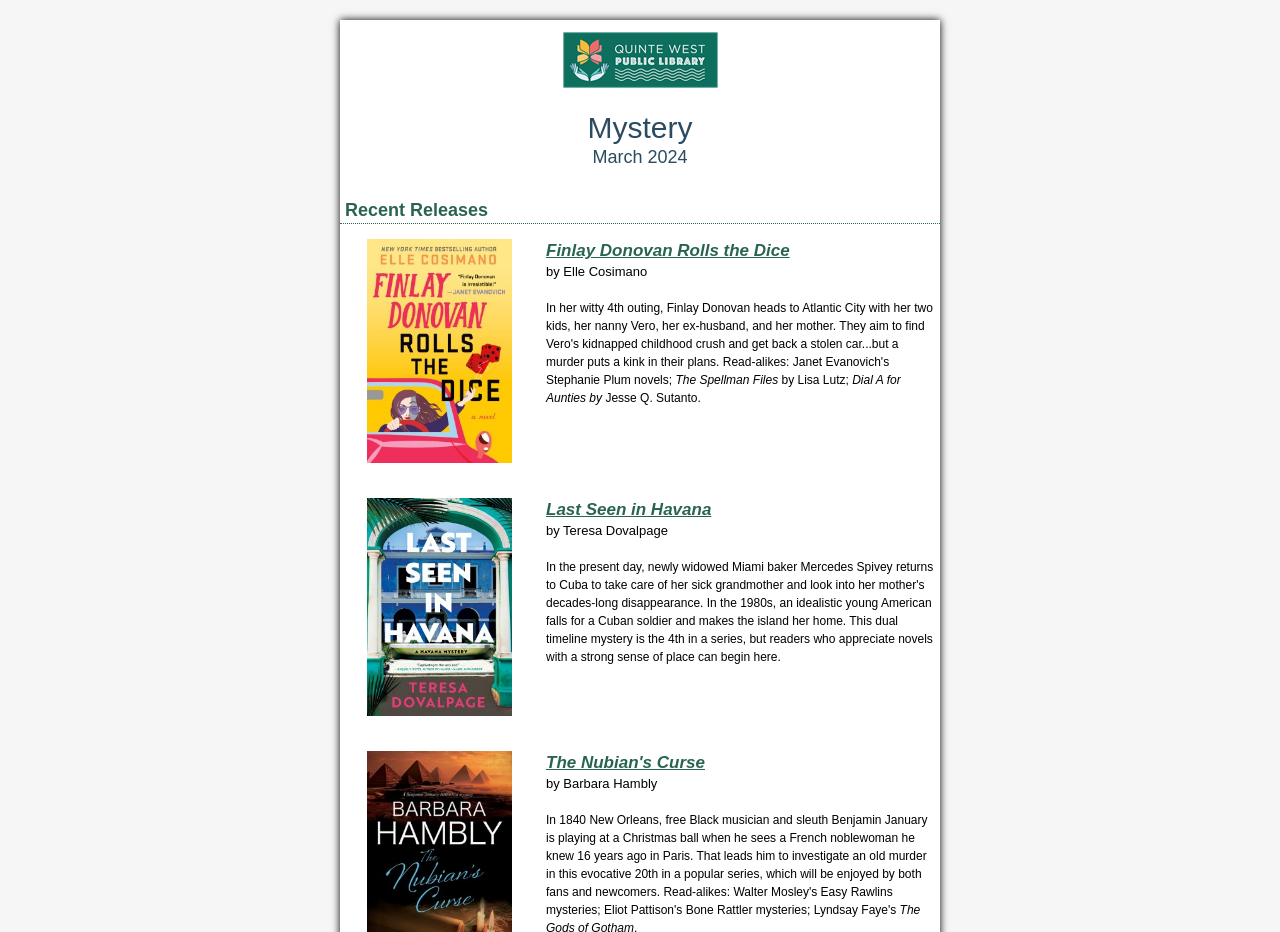Can you find the bounding box coordinates for the UI element given this description: "title="Last seen in Havana""? Provide the coordinates as four float numbers between 0 and 1: [left, top, right, bottom].

[0.287, 0.755, 0.4, 0.771]